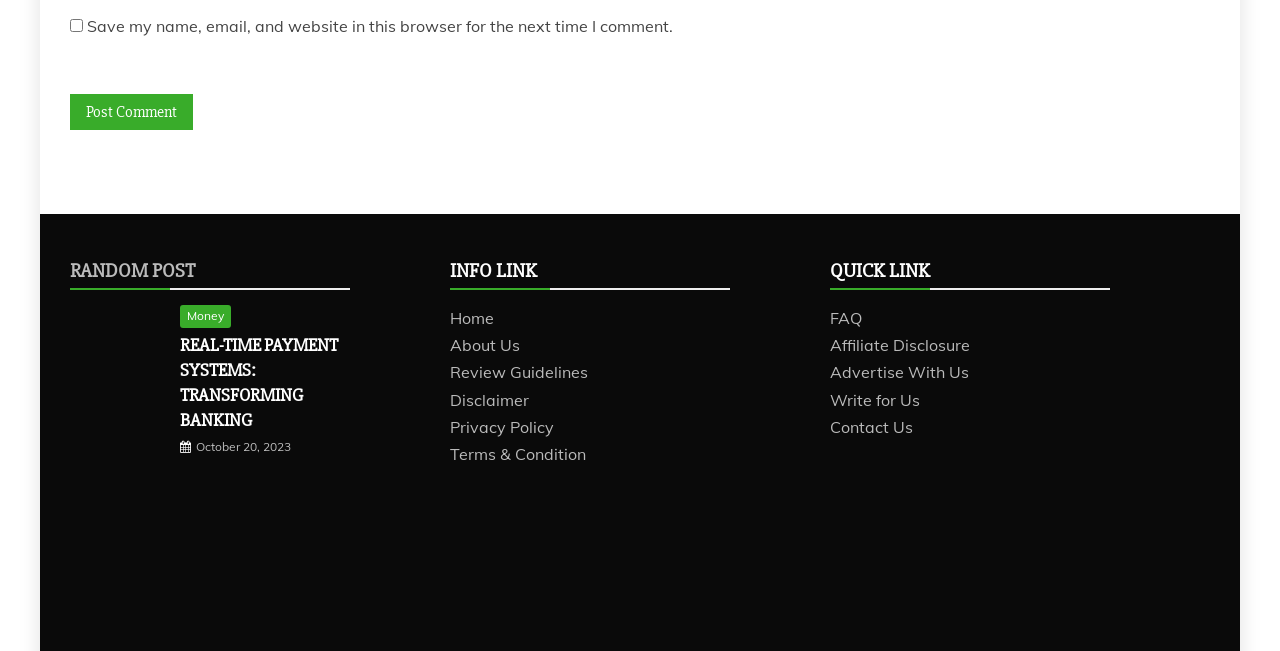Please identify the bounding box coordinates of the element's region that should be clicked to execute the following instruction: "Check the 'Privacy Policy'". The bounding box coordinates must be four float numbers between 0 and 1, i.e., [left, top, right, bottom].

[0.352, 0.64, 0.433, 0.671]